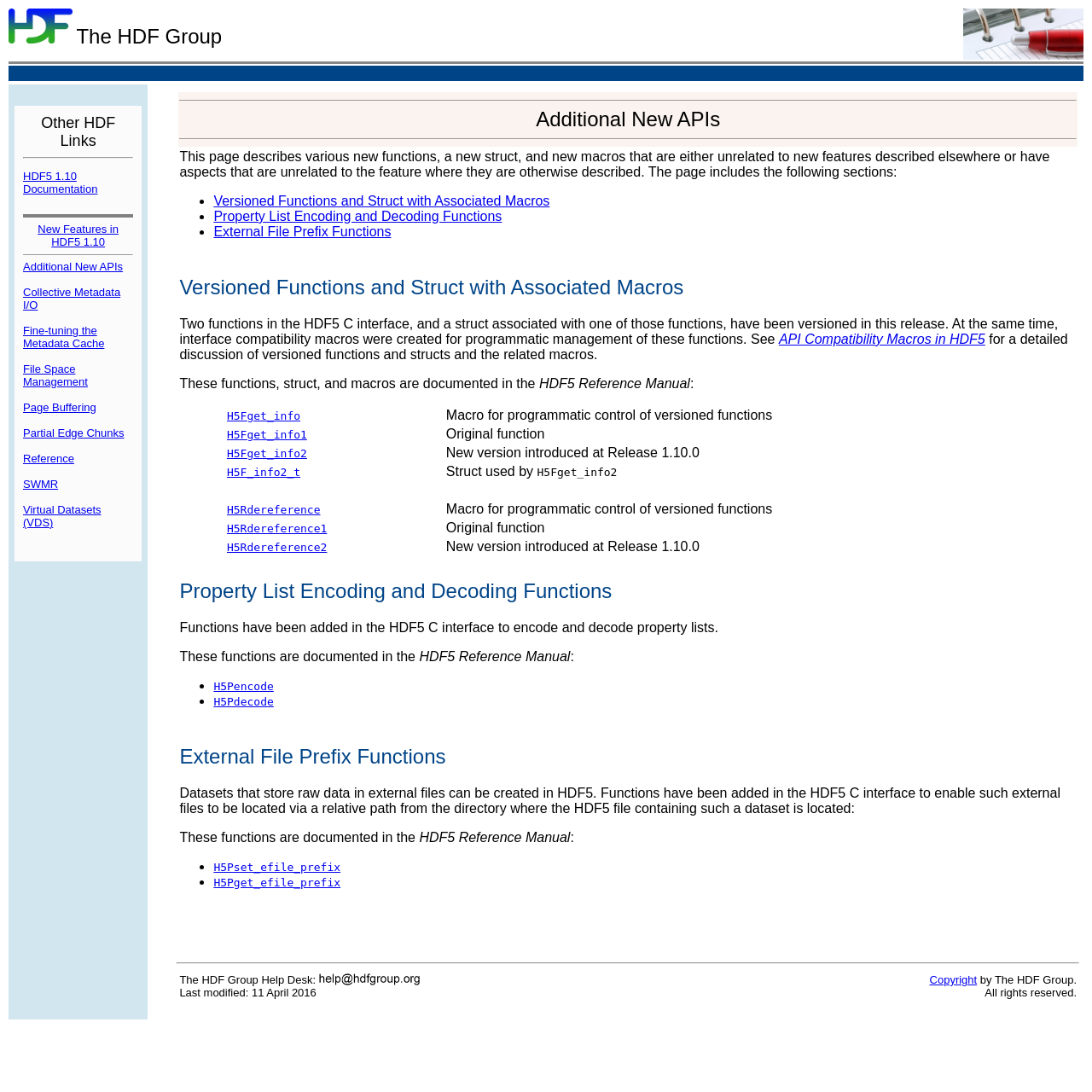Locate the bounding box coordinates of the clickable region to complete the following instruction: "Shop now."

None